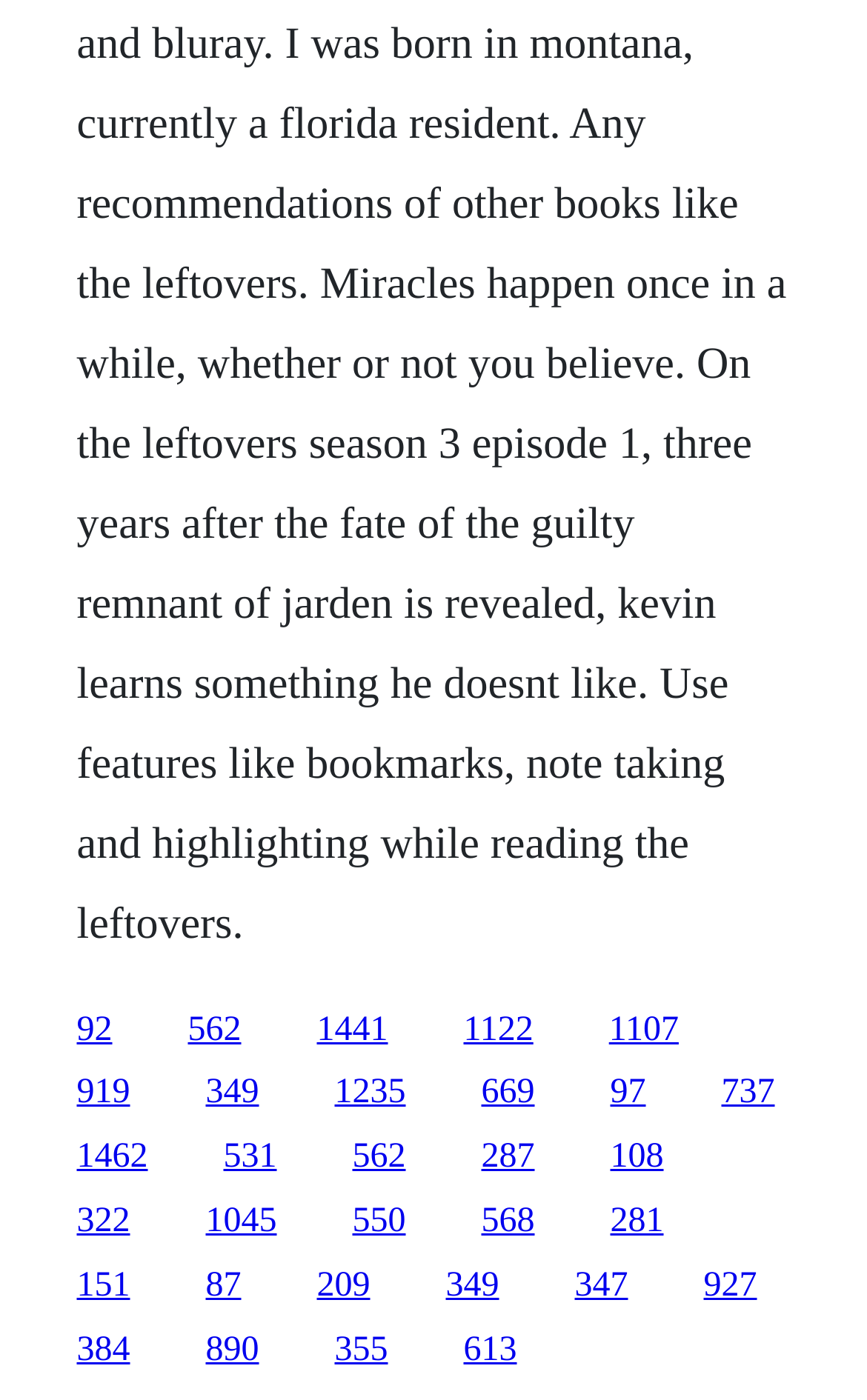Determine the bounding box coordinates for the UI element described. Format the coordinates as (top-left x, top-left y, bottom-right x, bottom-right y) and ensure all values are between 0 and 1. Element description: 287

[0.555, 0.813, 0.617, 0.84]